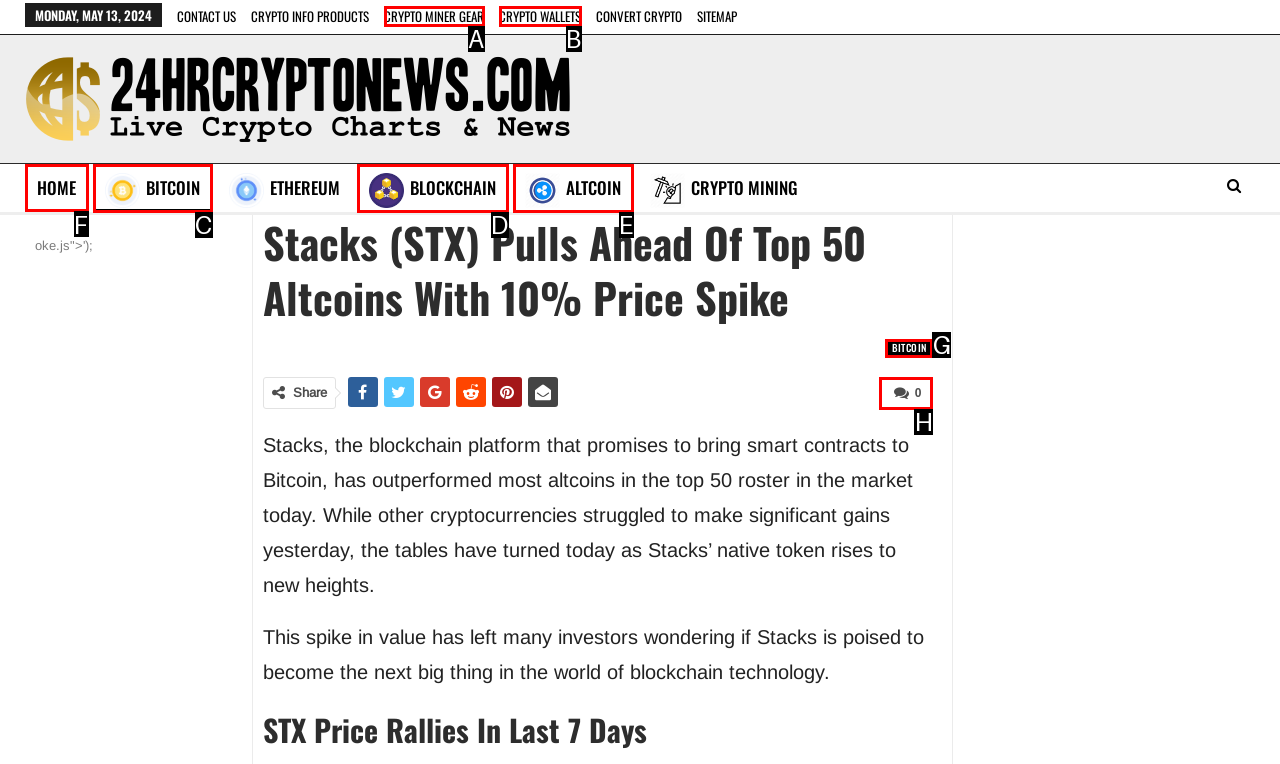Select the HTML element that needs to be clicked to carry out the task: Log in
Provide the letter of the correct option.

None